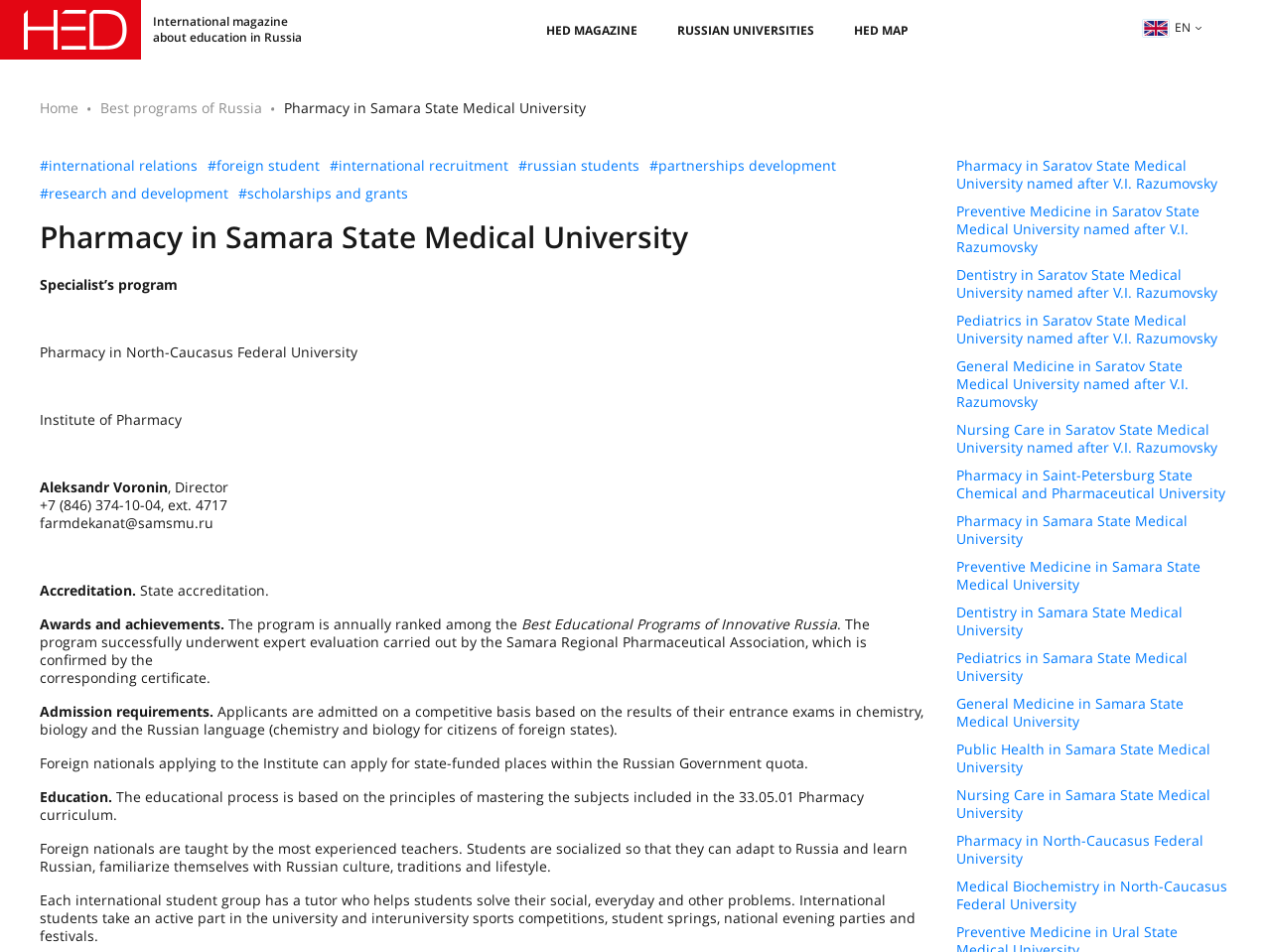Determine the bounding box coordinates in the format (top-left x, top-left y, bottom-right x, bottom-right y). Ensure all values are floating point numbers between 0 and 1. Identify the bounding box of the UI element described by: Best programs of Russia

[0.079, 0.103, 0.206, 0.123]